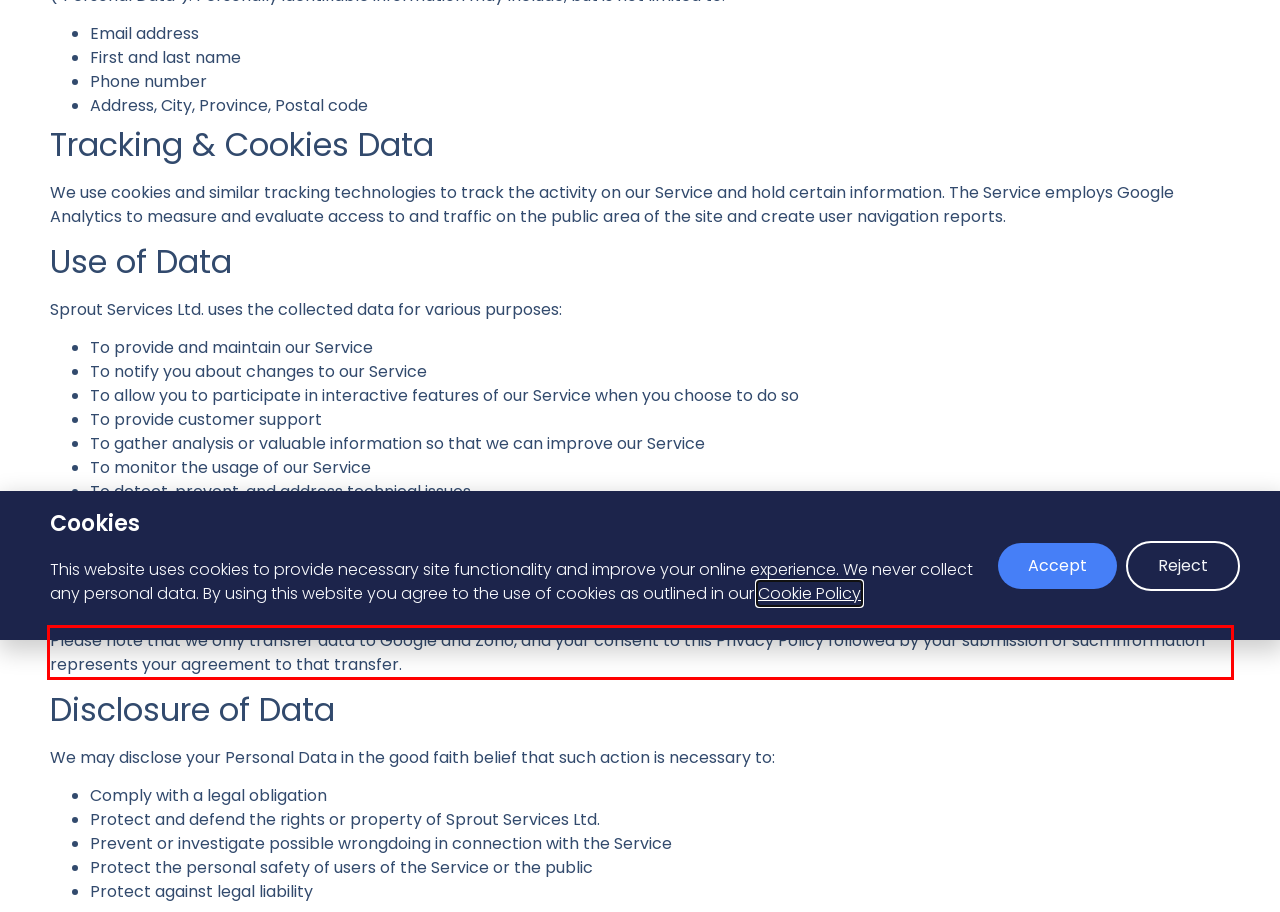Using the provided screenshot of a webpage, recognize and generate the text found within the red rectangle bounding box.

Please note that we only transfer data to Google and Zoho, and your consent to this Privacy Policy followed by your submission of such information represents your agreement to that transfer.